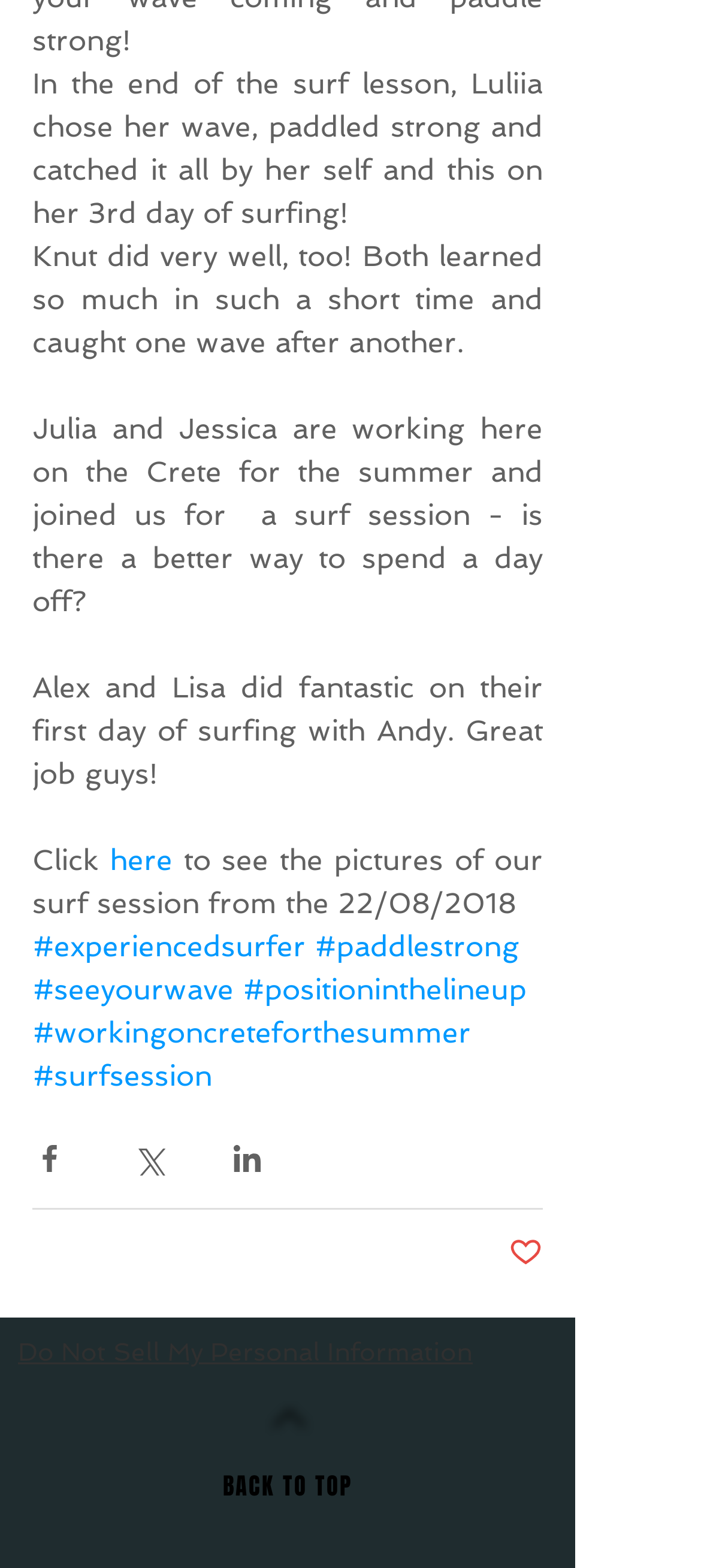Please identify the bounding box coordinates for the region that you need to click to follow this instruction: "Share via Facebook".

[0.046, 0.728, 0.095, 0.75]